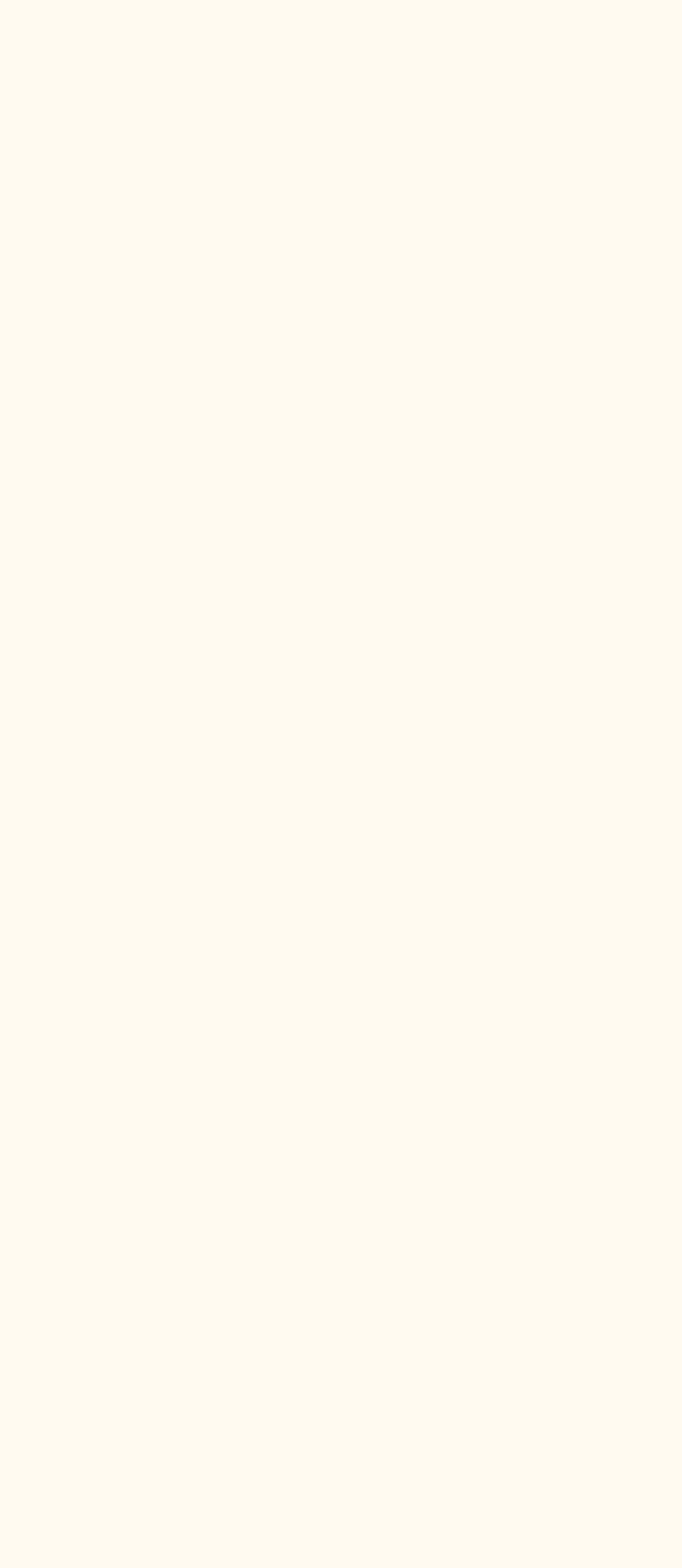What is the theme of the current season?
Please provide a full and detailed response to the question.

I read the StaticText element with the content 'A new theme every season for your best sleep ever!' and inferred that the theme of the current season is 'best sleep ever'.